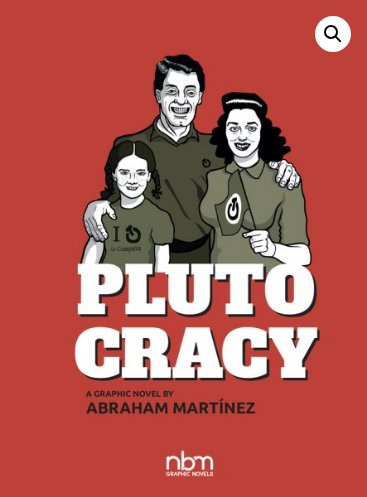What is the publisher of the graphic novel?
Please answer the question as detailed as possible.

The caption states that the logo of NBM Graphic Novels is featured in the lower corner of the cover, which indicates that they are the publisher of the graphic novel.